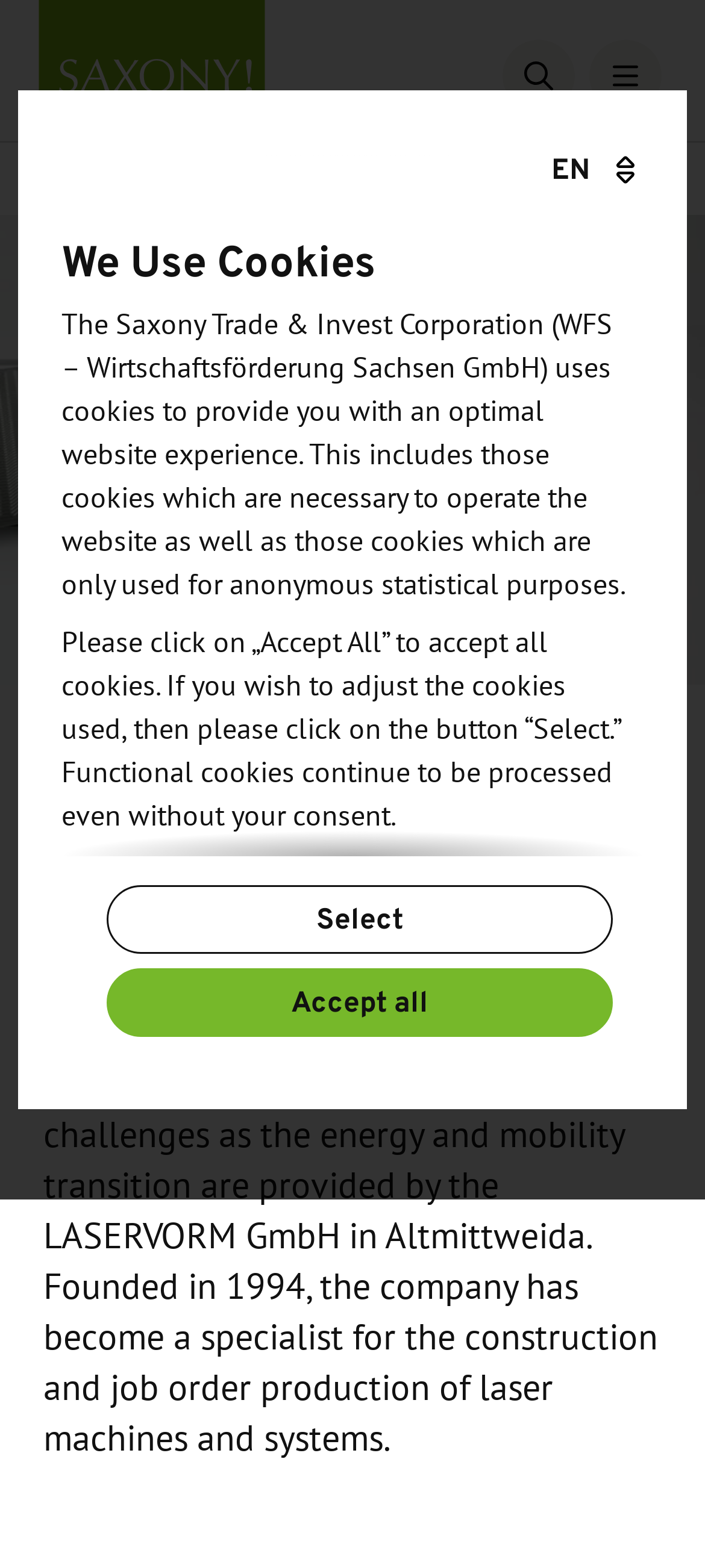Generate an in-depth caption that captures all aspects of the webpage.

The webpage is about LASERVORM GmbH, a company specializing in production engineering, particularly in the construction and job order production of laser machines and systems. 

At the top left corner, there is a logo of Saxony, a brand image, accompanied by a link to open the homepage. On the top right corner, there are three buttons: "Open search", "Open navigation", and "Choose a language". 

Below the top section, there is a navigation menu, also known as breadcrumb navigation, which includes a link to the homepage. 

The main content of the webpage is headed by a title "Fast and Precise with the Laser", followed by a paragraph describing LASERVORM GmbH's expertise in production engineering, particularly in addressing challenges related to energy and mobility transition. 

On the left side of the main content, there is a large figure showing an image of bipolar plates, with a description of LASERVORM's optimized welding process to achieve high-quality results. 

At the bottom of the page, there are several hidden links and buttons, including "Privacy Policy", "Imprint", "Select", and "Accept all", which are not immediately visible.